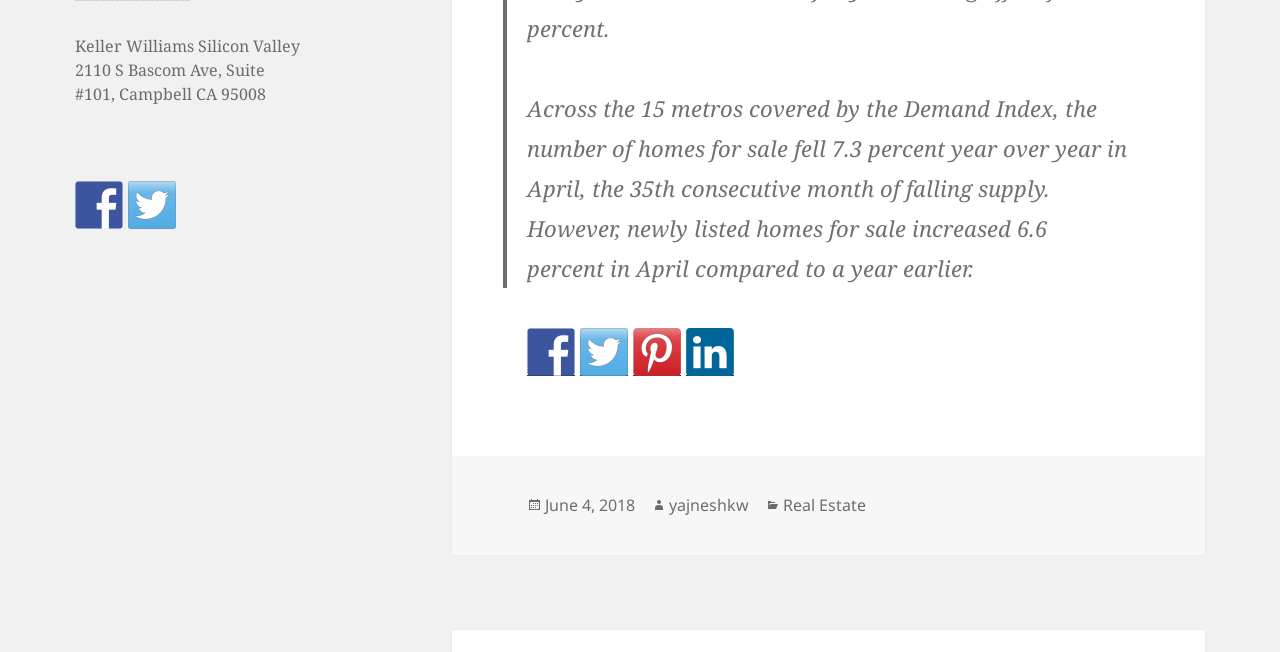Identify the bounding box coordinates of the section that should be clicked to achieve the task described: "View the post dated June 4, 2018".

[0.426, 0.758, 0.496, 0.794]